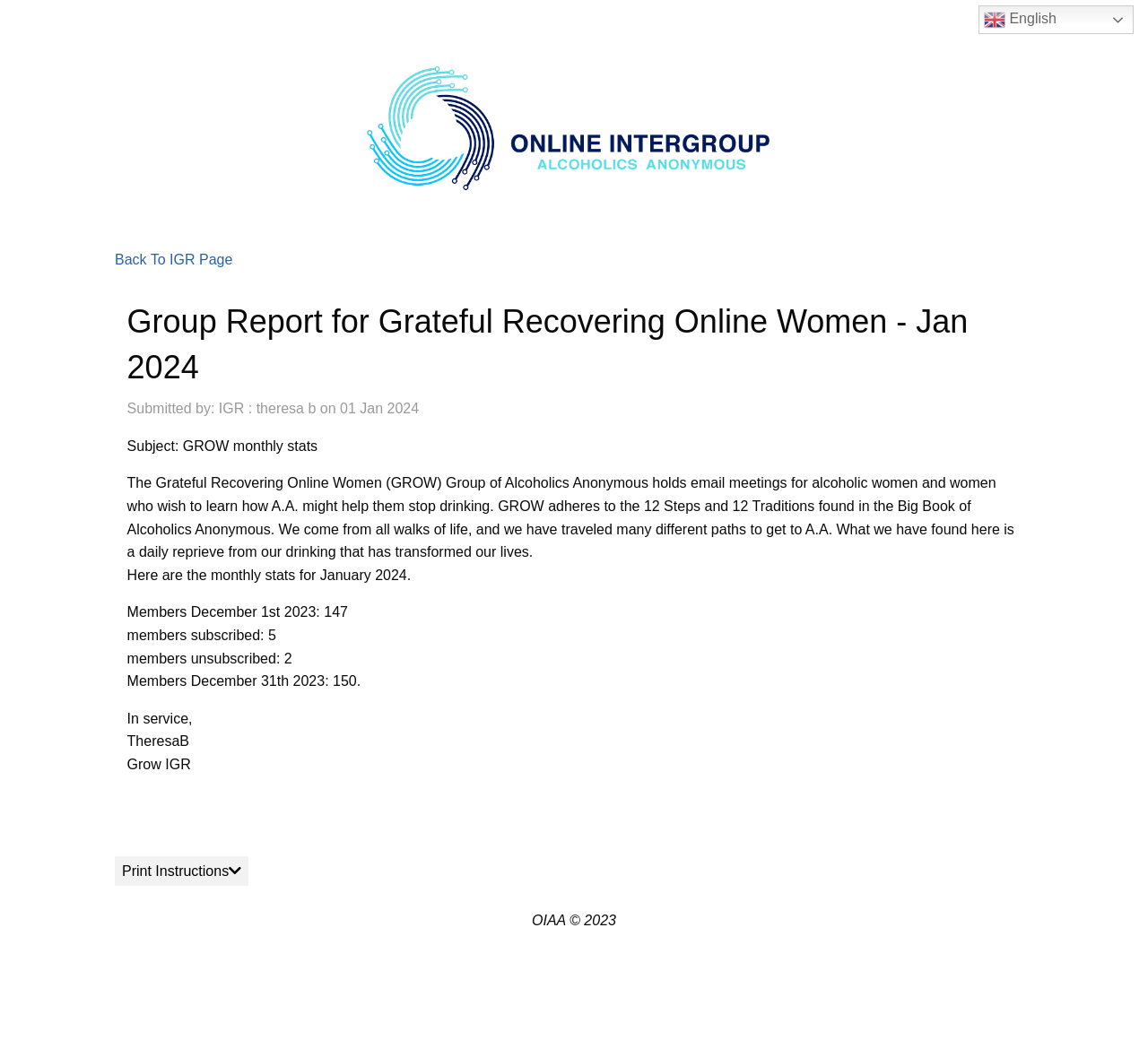Offer a meticulous description of the webpage's structure and content.

The webpage appears to be a group report for Grateful Recovering Online Women, specifically for January 2024, within the Online Intergroup of Alcoholics Anonymous. 

At the top, there is a complementary section that spans the entire width of the page. Below this, there are two links: "OIAA Assembly 15 June 2024" on the left and "en English" on the right, accompanied by a small flag icon. 

In the middle of the page, there is a prominent logo of "oiaa-transparent-logo" that takes up a significant portion of the width. Below this logo, there is a link to "Back To IGR Page" on the left. 

The main content of the page begins with a heading that reads "Group Report for Grateful Recovering Online Women - Jan 2024". This is followed by a series of static text elements that provide information about the group, including a description of its purpose and the 12 Steps and 12 Traditions of Alcoholics Anonymous. 

The text then presents the monthly statistics for January 2024, including the number of members at the beginning and end of the month, as well as the number of members who subscribed and unsubscribed. The report is signed off by "TheresaB" and "Grow IGR". 

At the bottom of the page, there is a button to "Print Instructions" and a copyright notice that reads "OIAA © 2023".